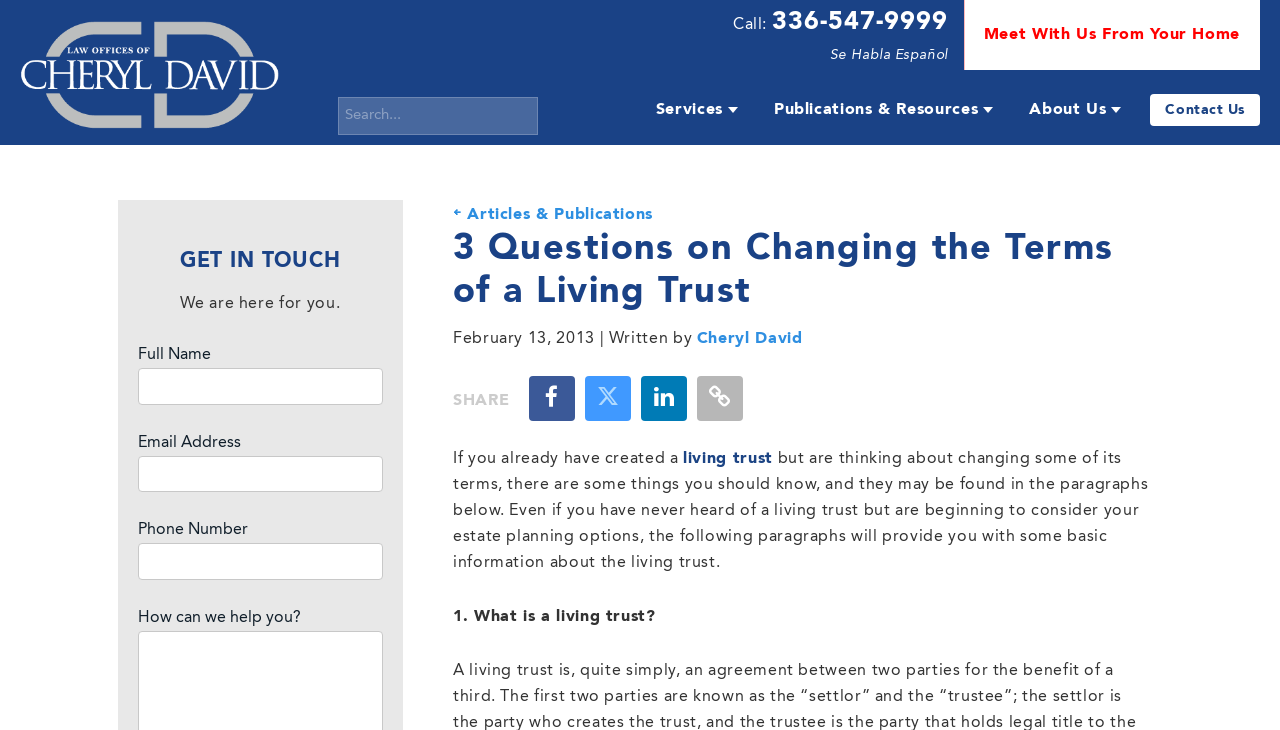Based on the provided description, "Cheryl David", find the bounding box of the corresponding UI element in the screenshot.

[0.544, 0.453, 0.627, 0.475]